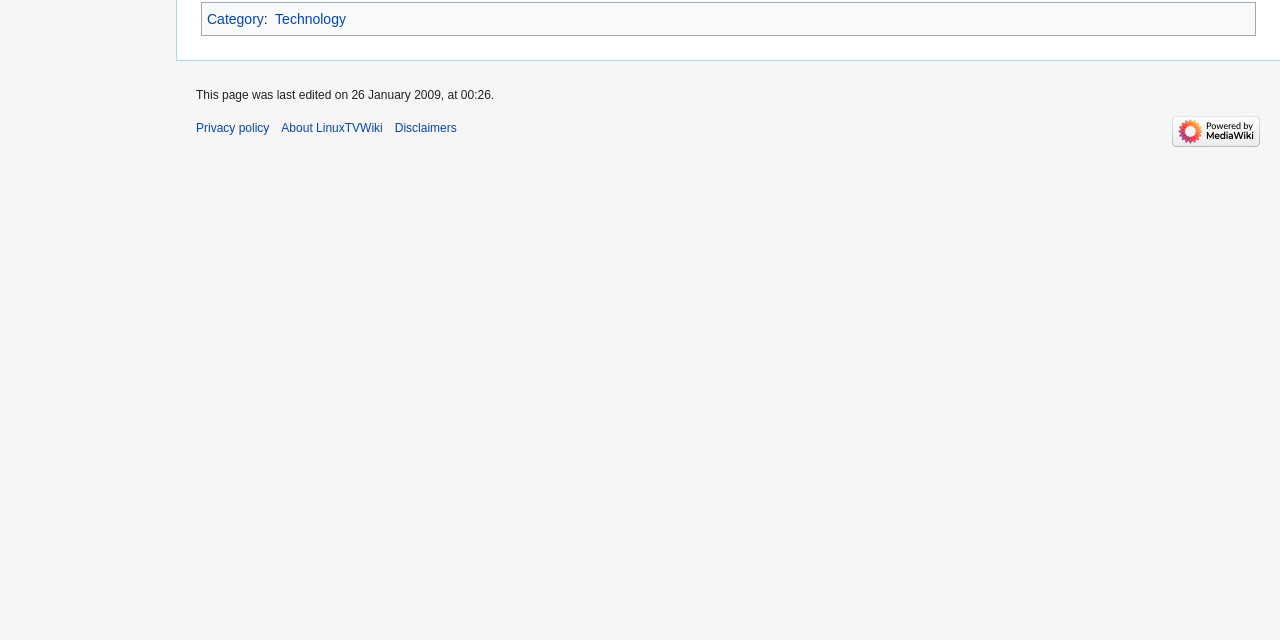Based on the provided description, "alt="Powered by MediaWiki"", find the bounding box of the corresponding UI element in the screenshot.

[0.916, 0.193, 0.984, 0.215]